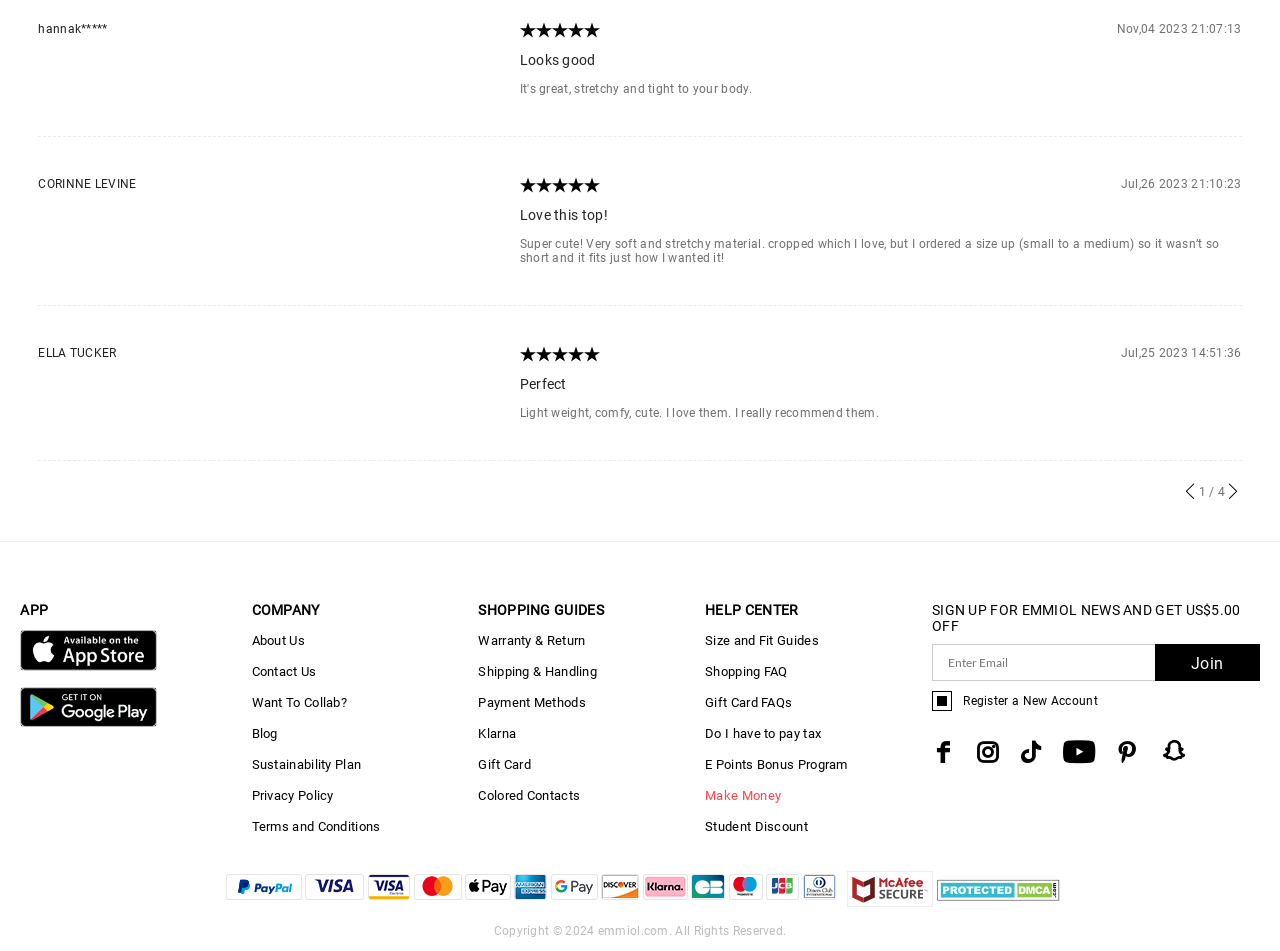Please specify the bounding box coordinates in the format (top-left x, top-left y, bottom-right x, bottom-right y), with values ranging from 0 to 1. Identify the bounding box for the UI component described as follows: parent_node: Join name="email" placeholder="Enter Email"

[0.728, 0.677, 0.984, 0.716]